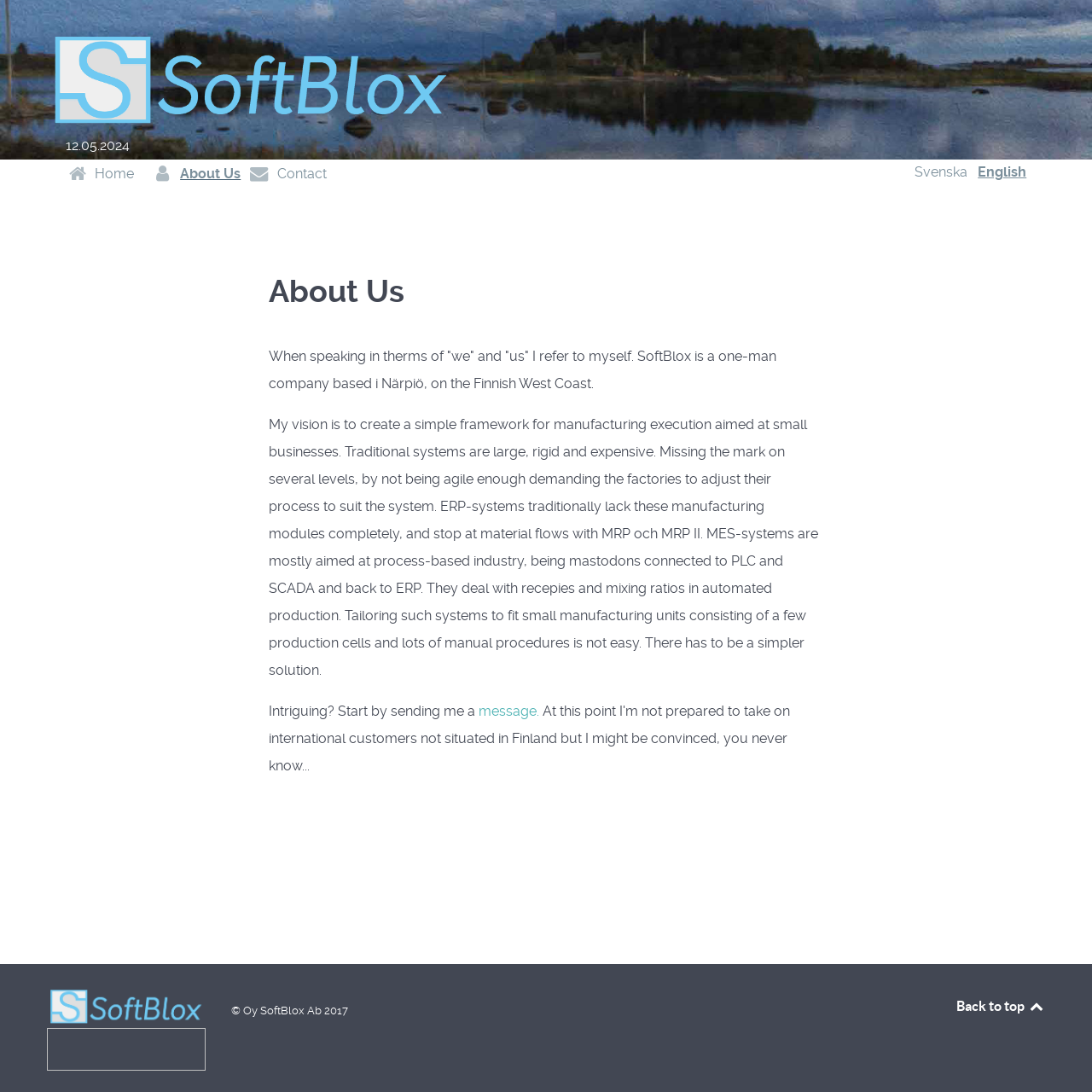Identify and provide the bounding box coordinates of the UI element described: "Wix.com". The coordinates should be formatted as [left, top, right, bottom], with each number being a float between 0 and 1.

None